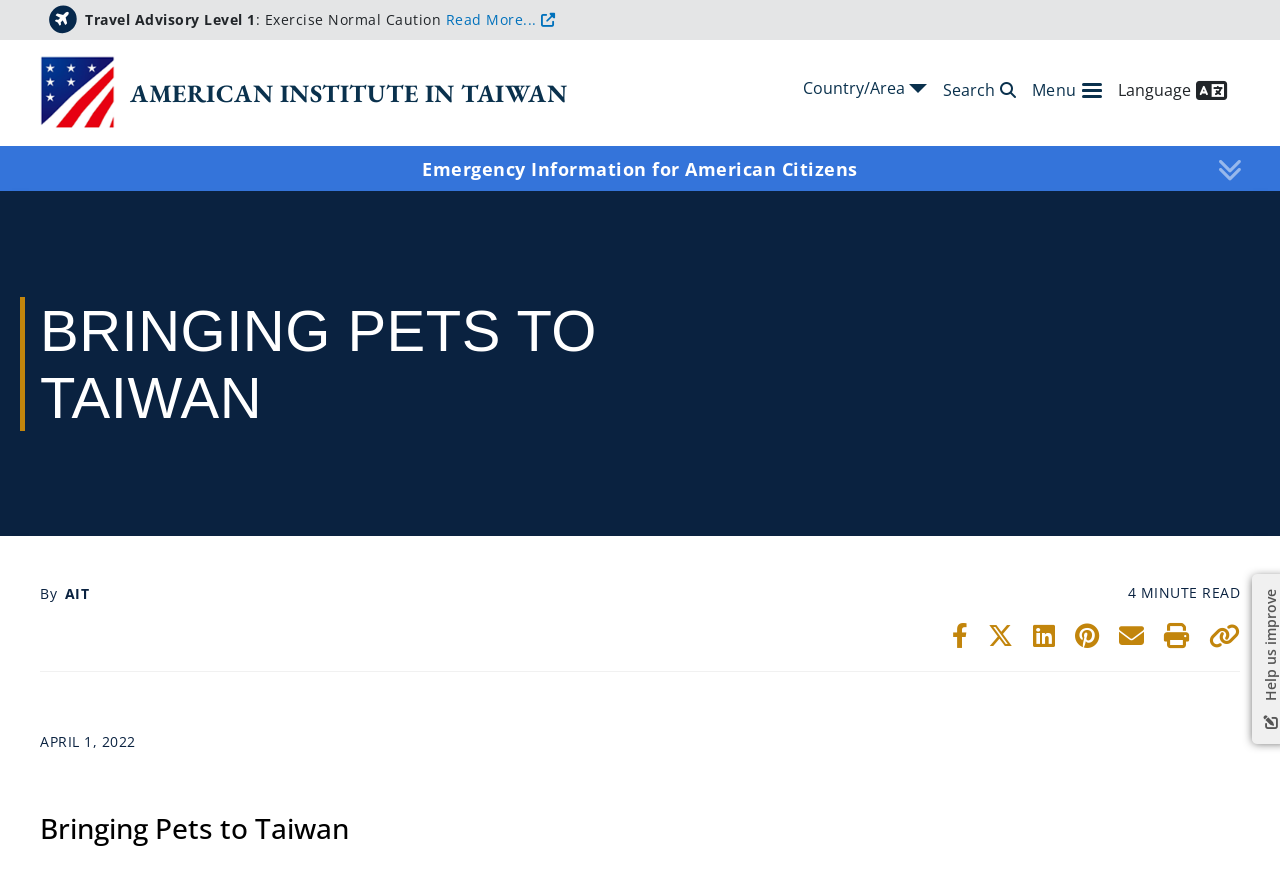Generate a comprehensive description of the contents of the webpage.

The webpage is about bringing pets to Taiwan, provided by the American Institute in Taiwan. At the top left, there is a travel advisory level 1 notification, which reads "Exercise Normal Caution" and has a "Read more" link next to it. Below this notification, there is a header section with a logo on the left, a heading "AMERICAN INSTITUTE IN TAIWAN" in the middle, and a language switcher on the right.

On the top right, there are several buttons and links, including a search box, a country dropdown menu, and a button to open the menu. Below the header section, there is a callout box on the right and an emergency information section for American citizens on the left.

The main content of the webpage starts with a heading "BRINGING PETS TO TAIWAN" and has a brief description below it. The article is attributed to "AIT" and has a "4 MINUTE READ" label. The content of the article is not summarized here.

At the bottom of the page, there are several social media sharing links, including Facebook, Twitter, LinkedIn, Pinterest, and Email, as well as a "Print Page" and "Copy URL" link. The page also displays the date "APRIL 1, 2022" and has a final heading "Bringing Pets to Taiwan" at the very bottom.